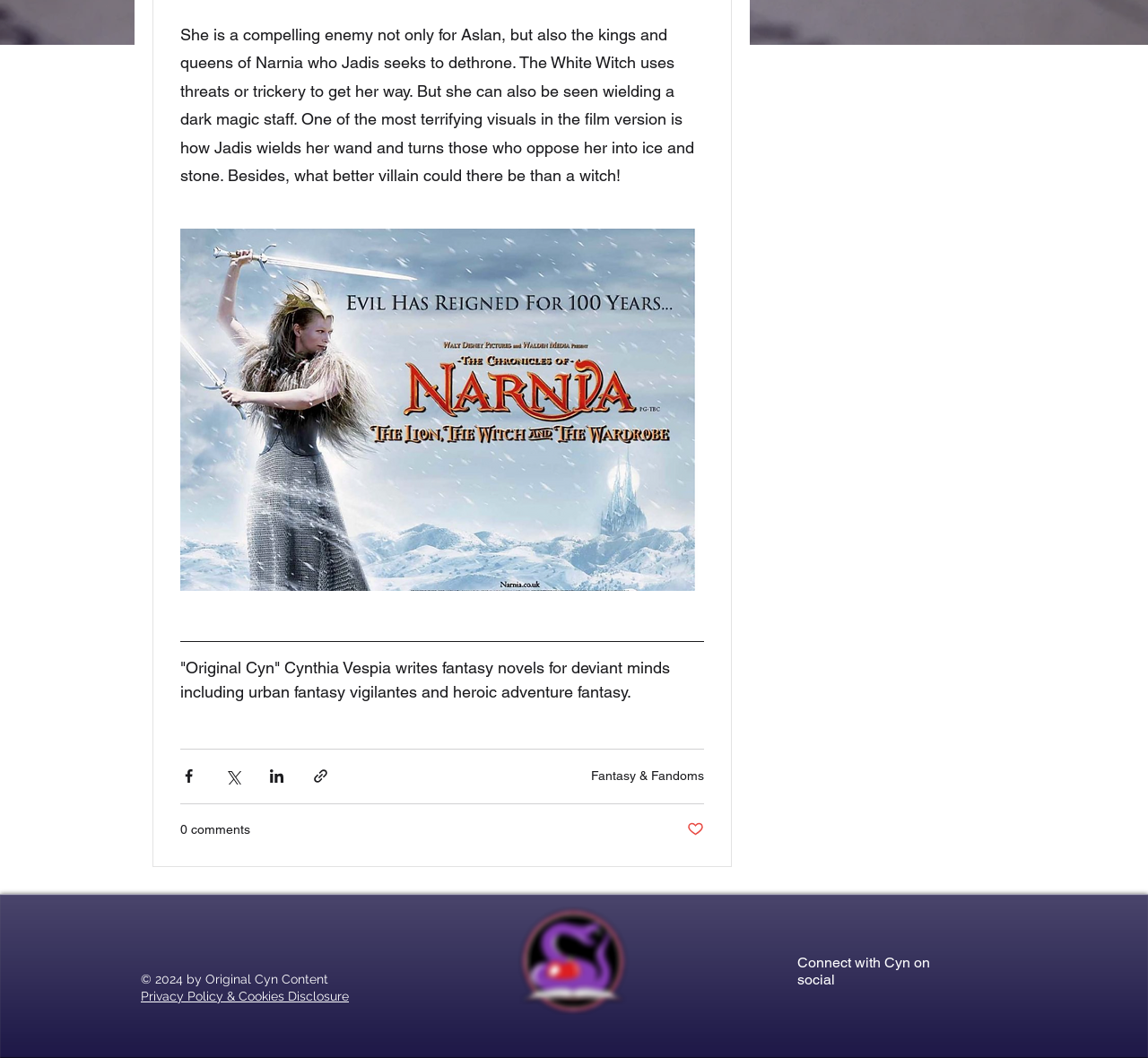Please provide a comprehensive response to the question below by analyzing the image: 
What is the name of the social media platform with a white icon?

The answer can be found in the link element with the text 'White Facebook Icon' which indicates that the social media platform with a white icon is Facebook.